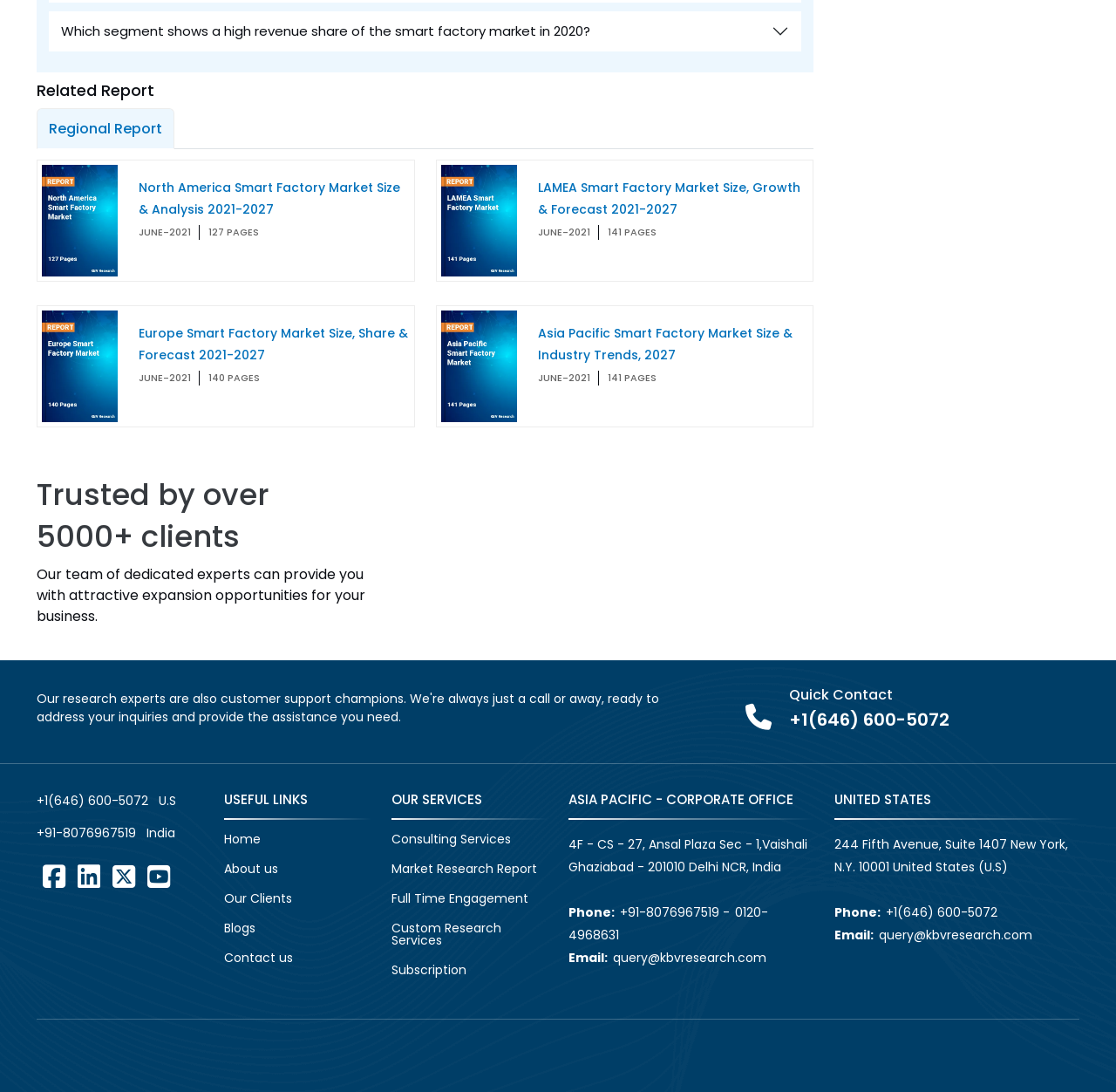Identify the bounding box coordinates of the area that should be clicked in order to complete the given instruction: "Check 'USEFUL LINKS'". The bounding box coordinates should be four float numbers between 0 and 1, i.e., [left, top, right, bottom].

[0.201, 0.725, 0.332, 0.751]